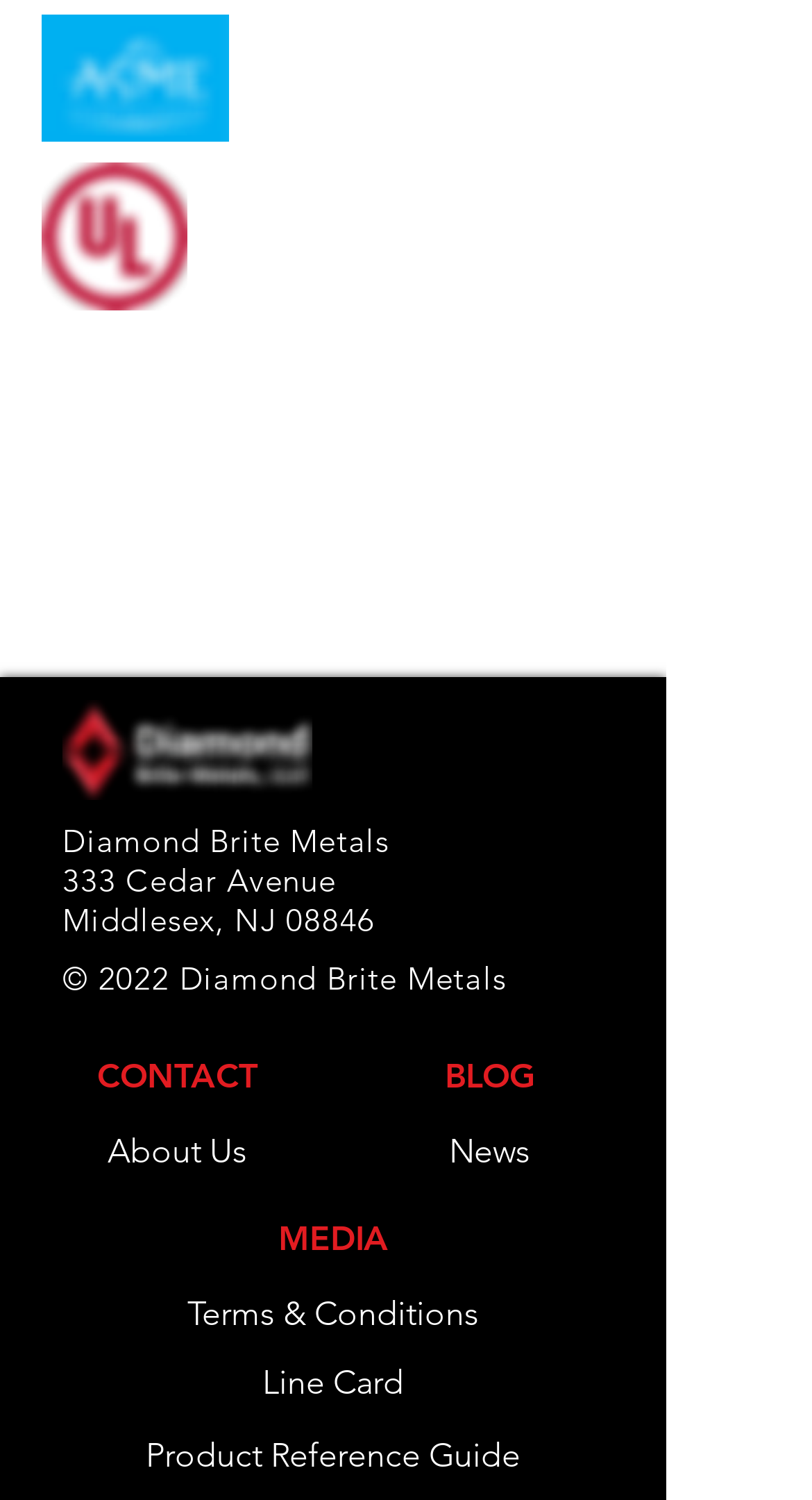Provide a one-word or short-phrase response to the question:
How many social media links are available?

2